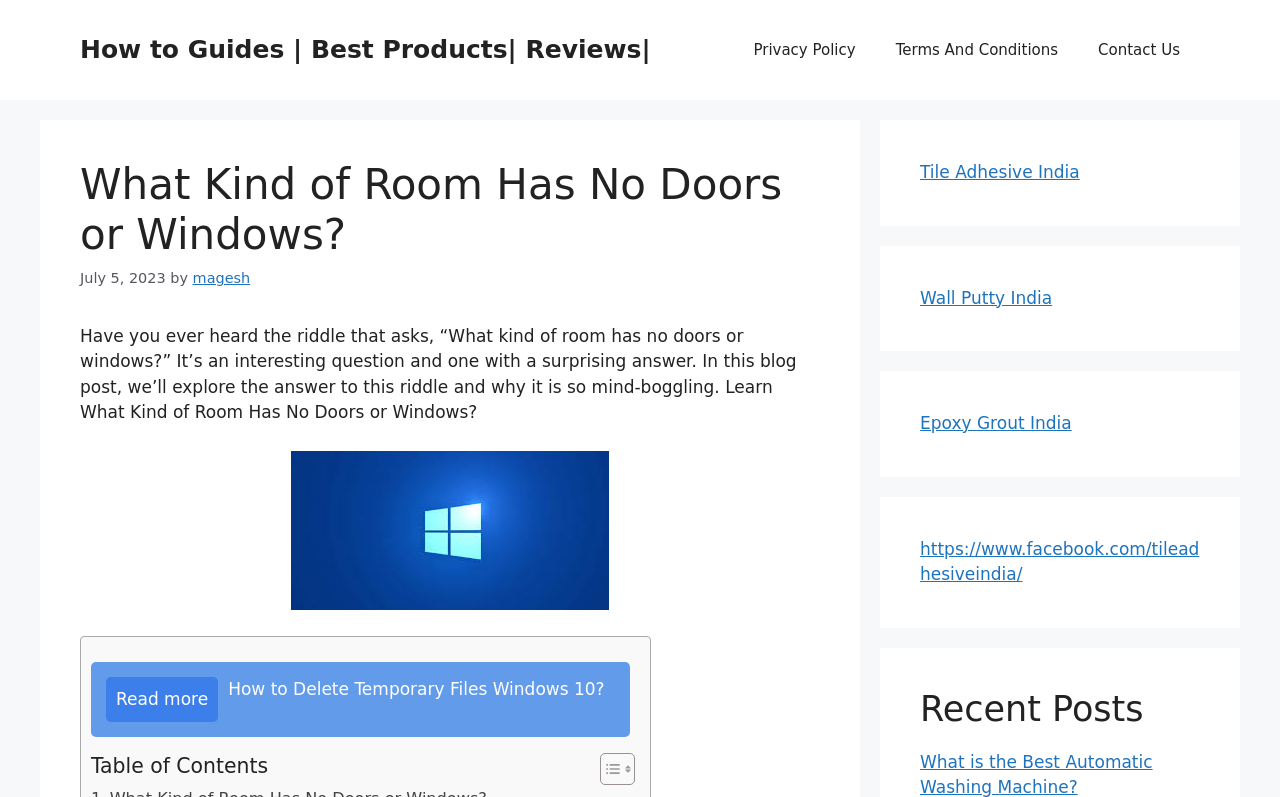Can you identify the bounding box coordinates of the clickable region needed to carry out this instruction: 'Click on the 'What is the Best Automatic Washing Machine?' link'? The coordinates should be four float numbers within the range of 0 to 1, stated as [left, top, right, bottom].

[0.719, 0.943, 0.9, 1.0]